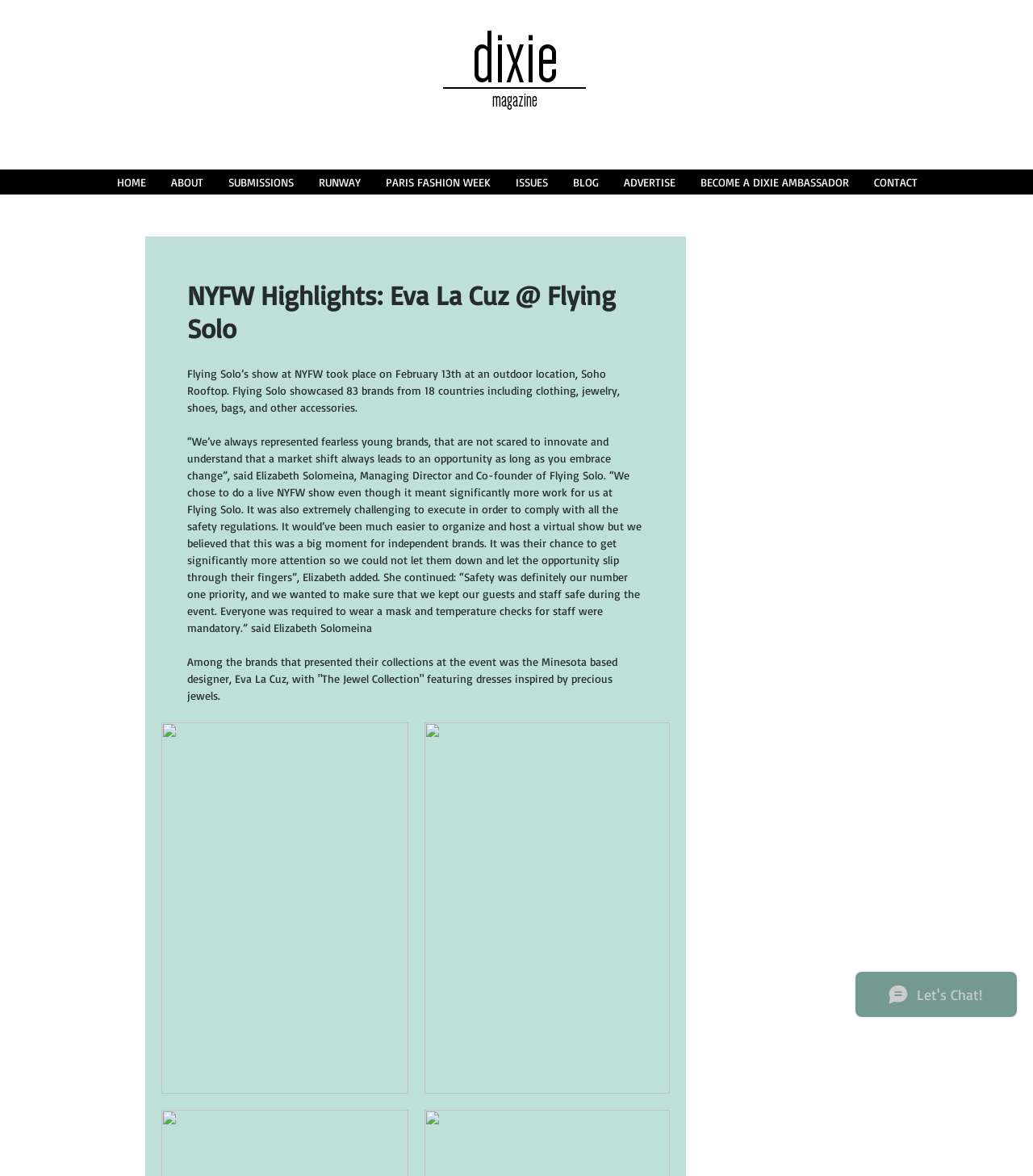Please examine the image and provide a detailed answer to the question: How many images are linked on the webpage?

The webpage has two links to images, both labeled as 'Untitled image', which are likely images from the event or the designer's collection.